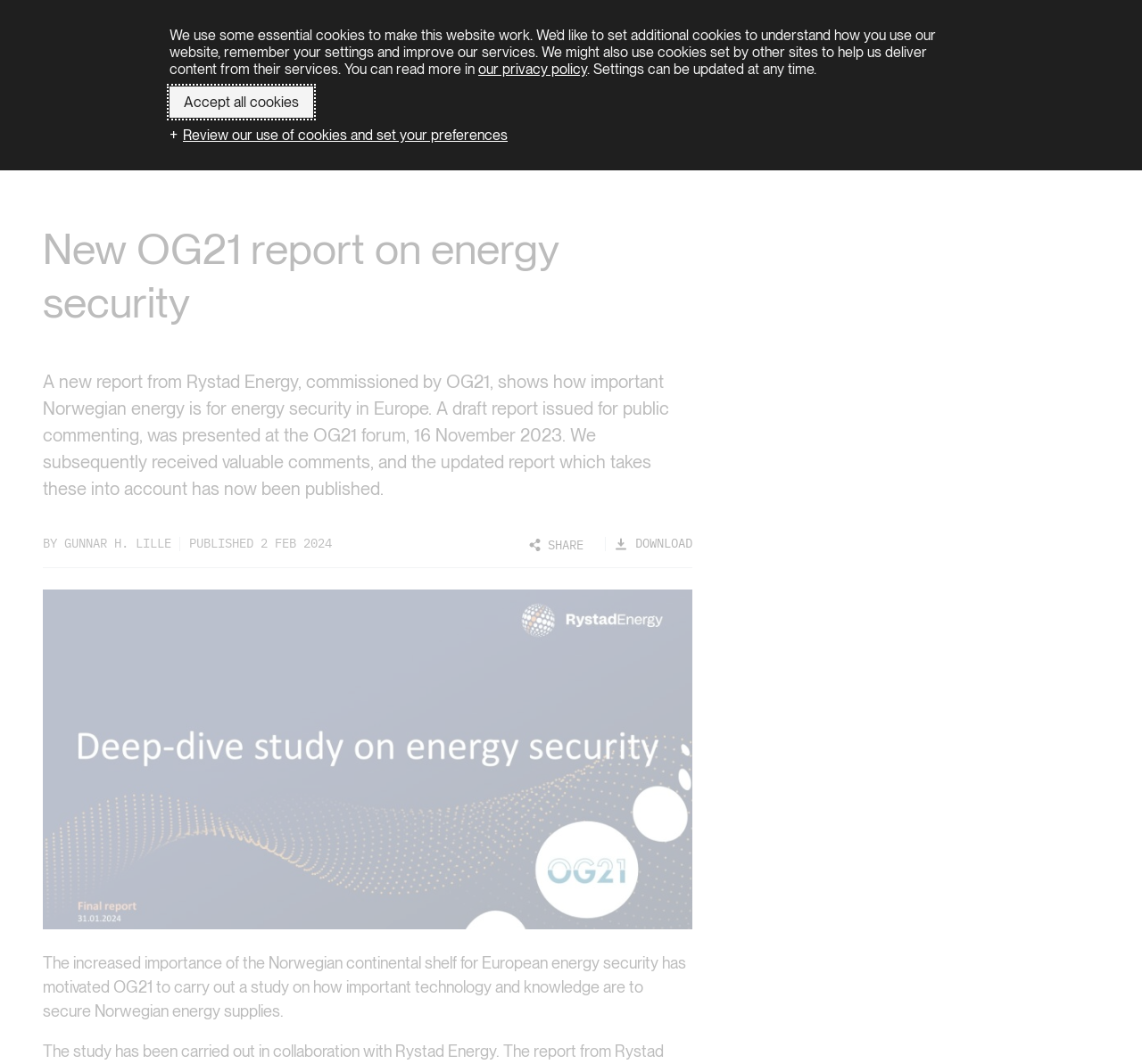What is the main topic of the report?
Provide a comprehensive and detailed answer to the question.

The main topic of the report is energy security in Europe, which is mentioned in the static text 'A new report from Rystad Energy, commissioned by OG21, shows how important Norwegian energy is for energy security in Europe.' located at [0.037, 0.349, 0.586, 0.47].